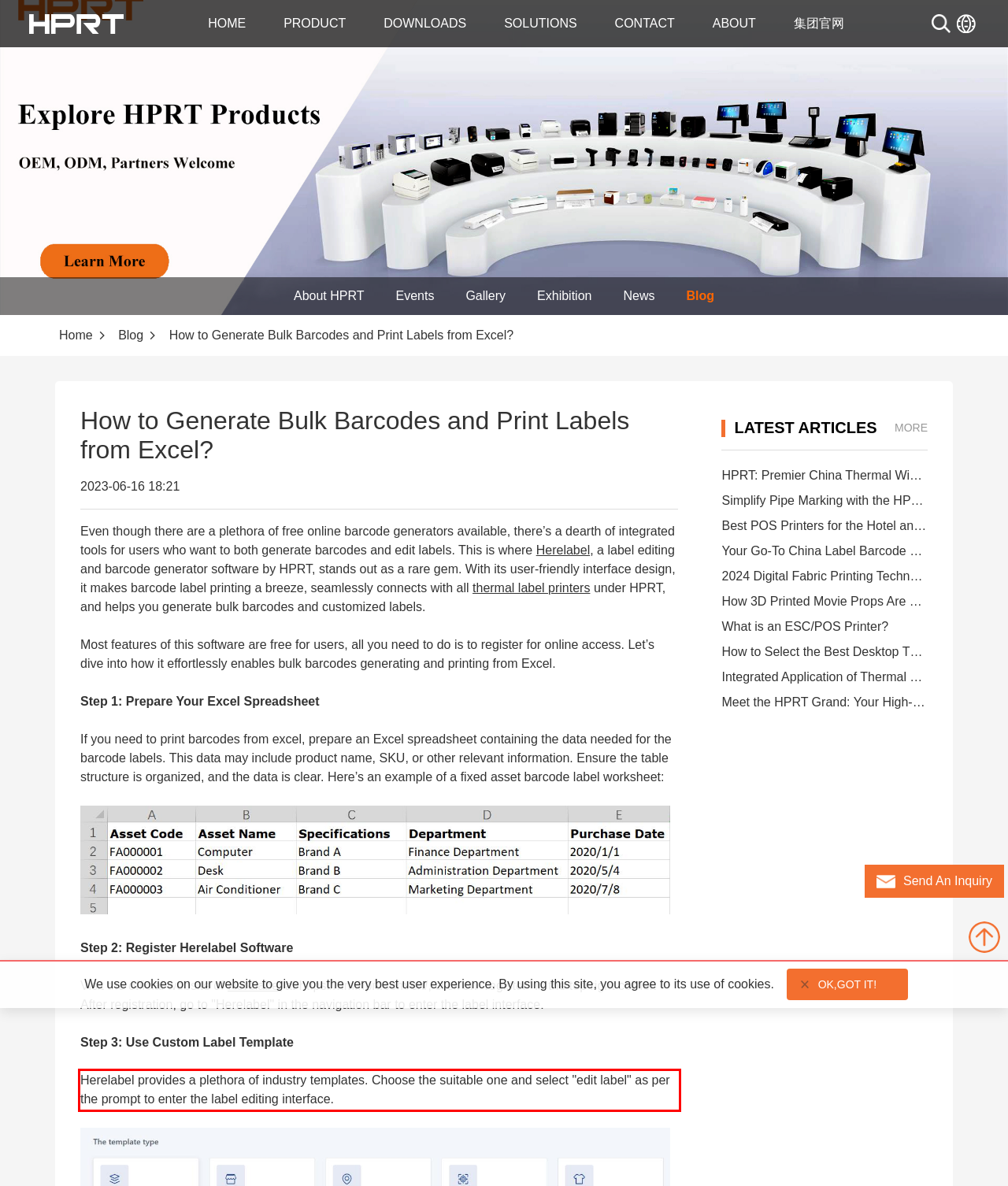Given a screenshot of a webpage with a red bounding box, extract the text content from the UI element inside the red bounding box.

Herelabel provides a plethora of industry templates. Choose the suitable one and select "edit label" as per the prompt to enter the label editing interface.